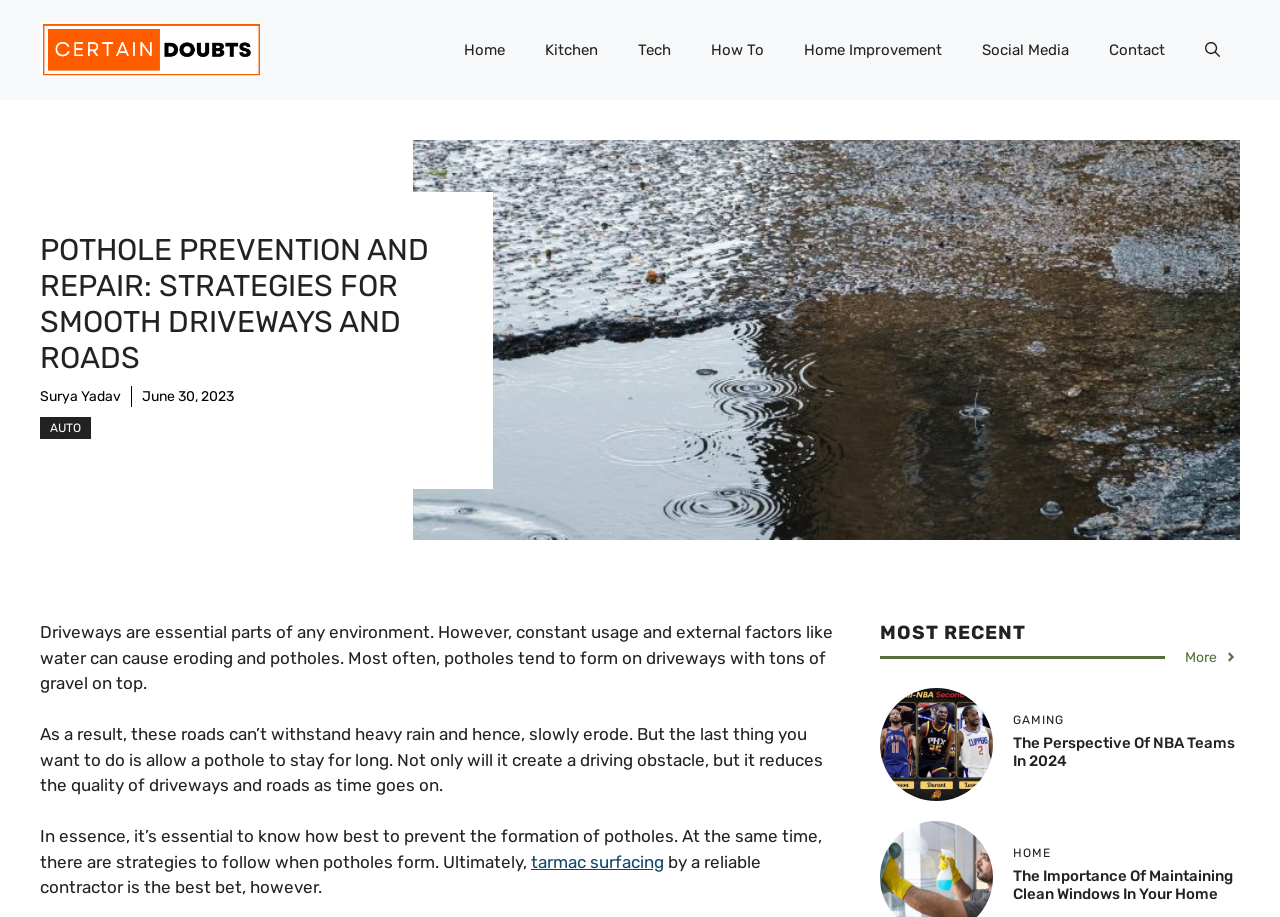What is the author of the article?
Using the image, respond with a single word or phrase.

Surya Yadav